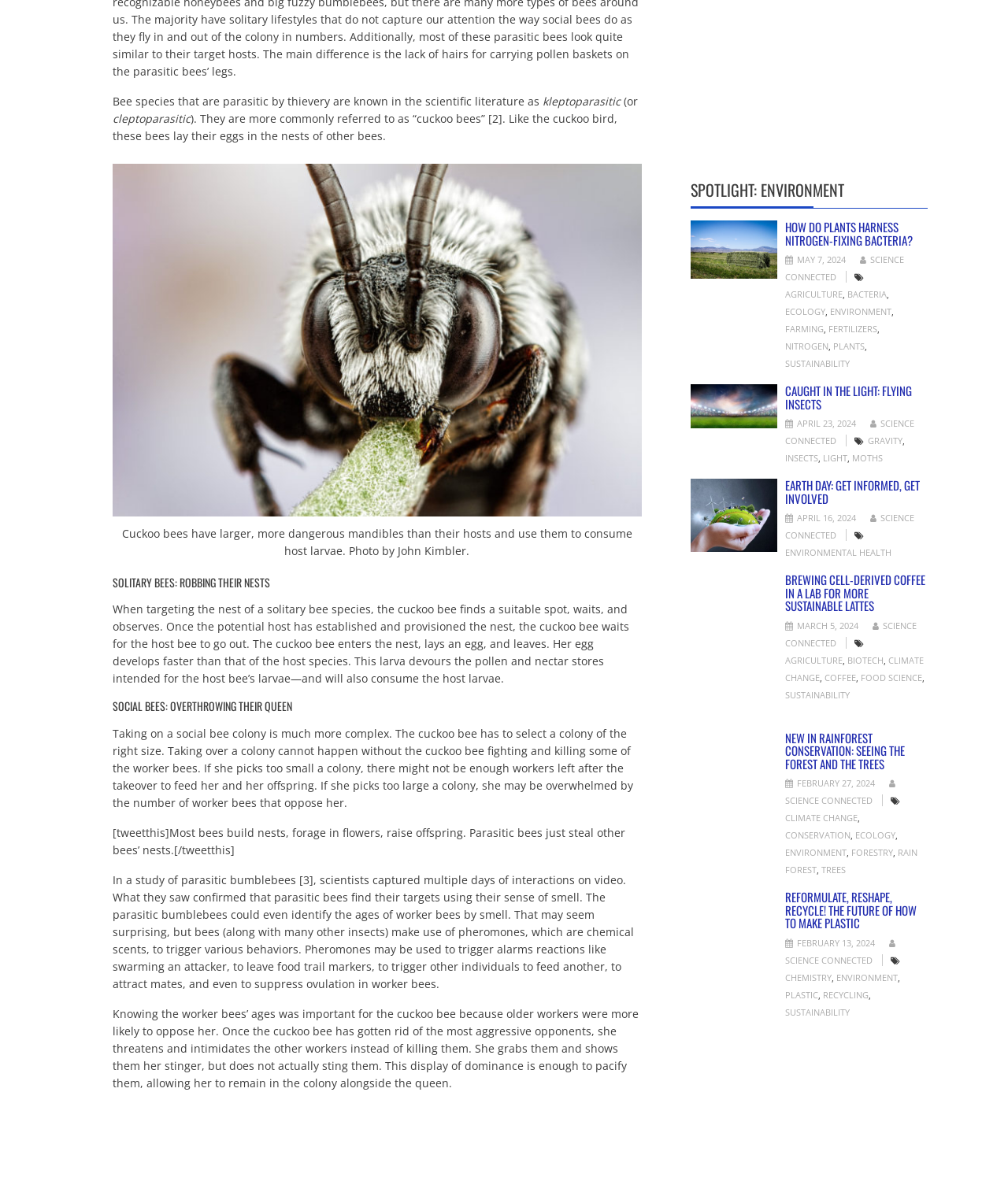Determine the bounding box for the UI element as described: "alt="SCAN INDIA"". The coordinates should be represented as four float numbers between 0 and 1, formatted as [left, top, right, bottom].

None